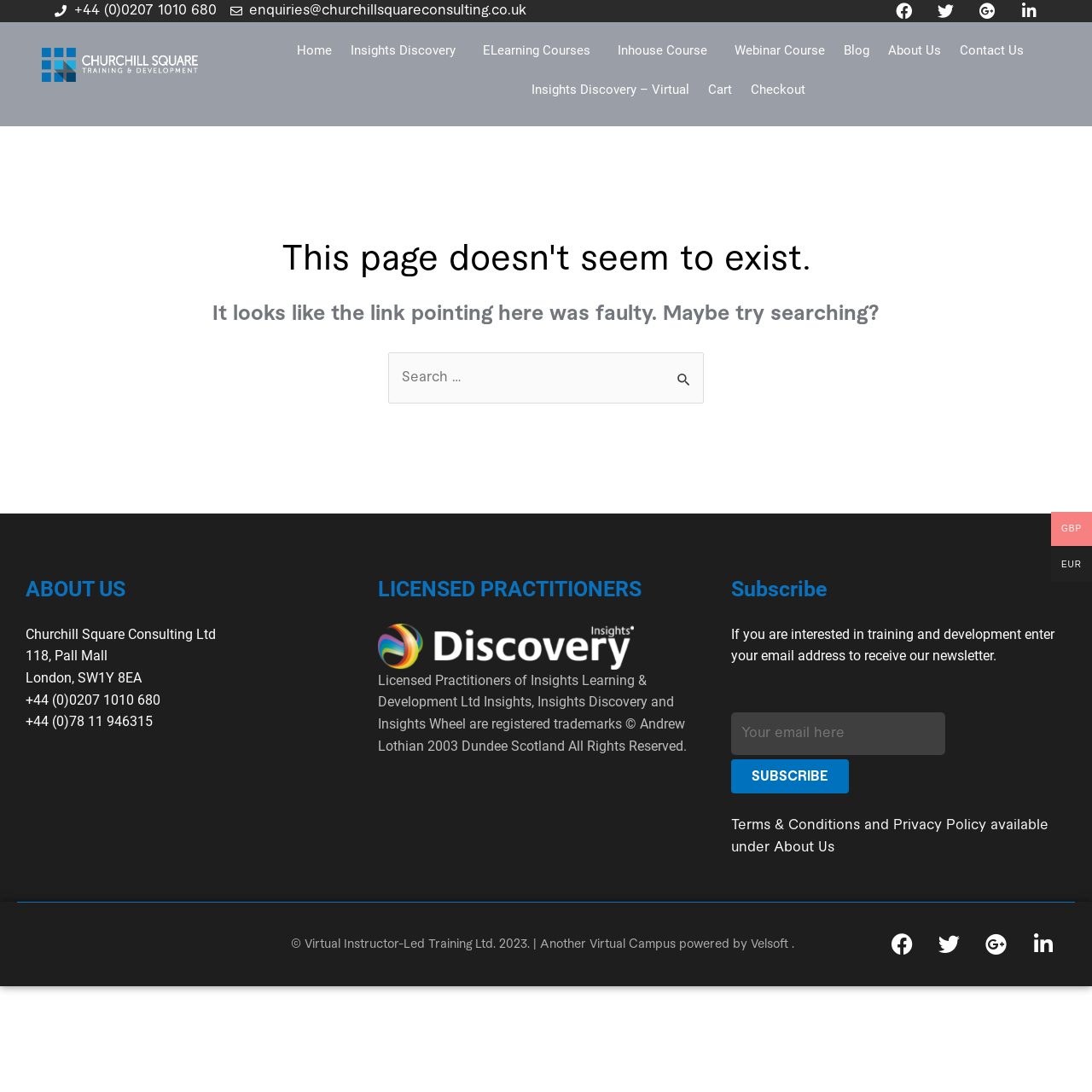Locate the bounding box coordinates of the area to click to fulfill this instruction: "Subscribe to the newsletter". The bounding box should be presented as four float numbers between 0 and 1, in the order [left, top, right, bottom].

[0.669, 0.695, 0.777, 0.727]